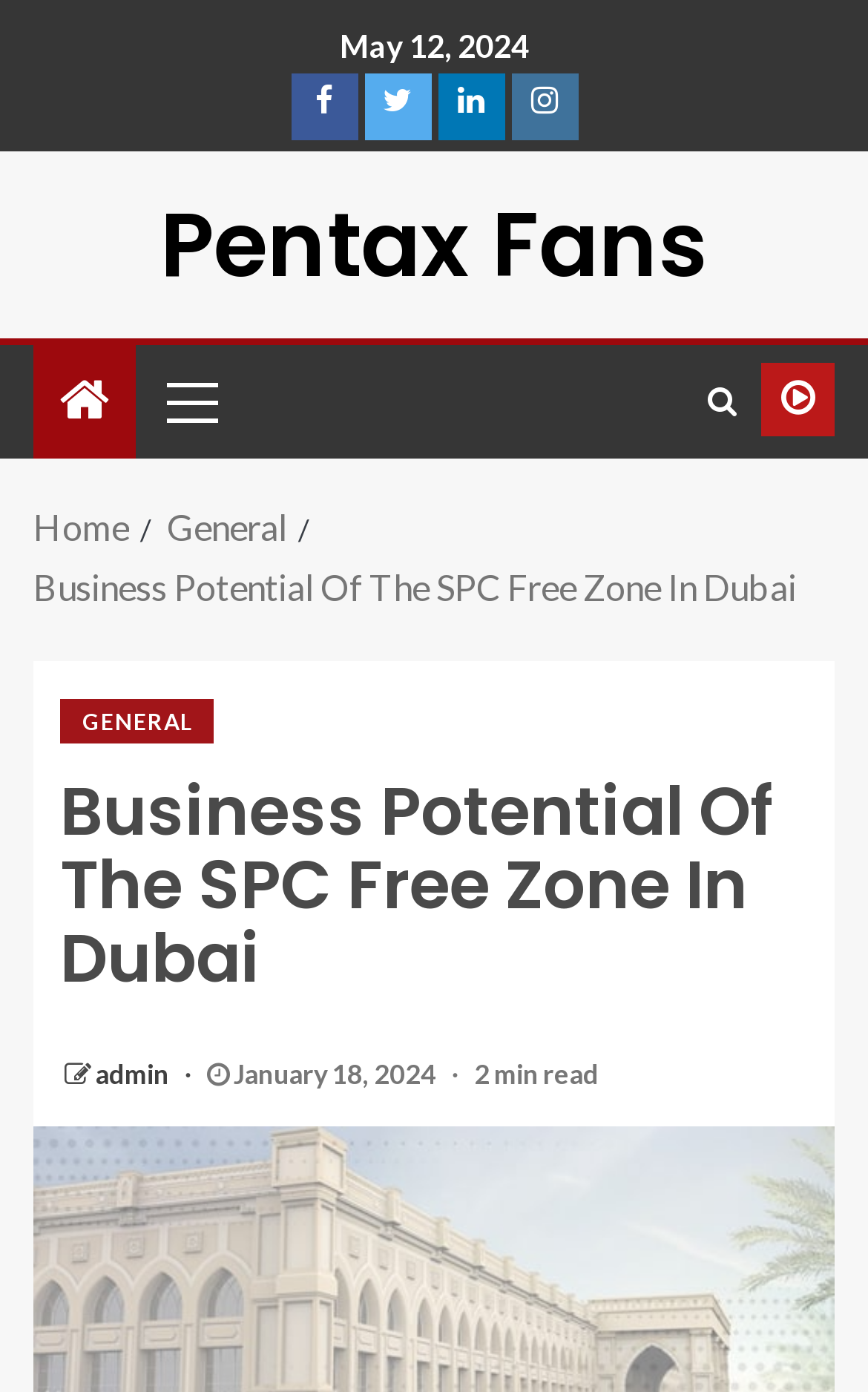Please examine the image and answer the question with a detailed explanation:
What is the category of the current article?

I found the category of the current article by looking at the breadcrumbs navigation section, where I saw a link with the text 'General'.